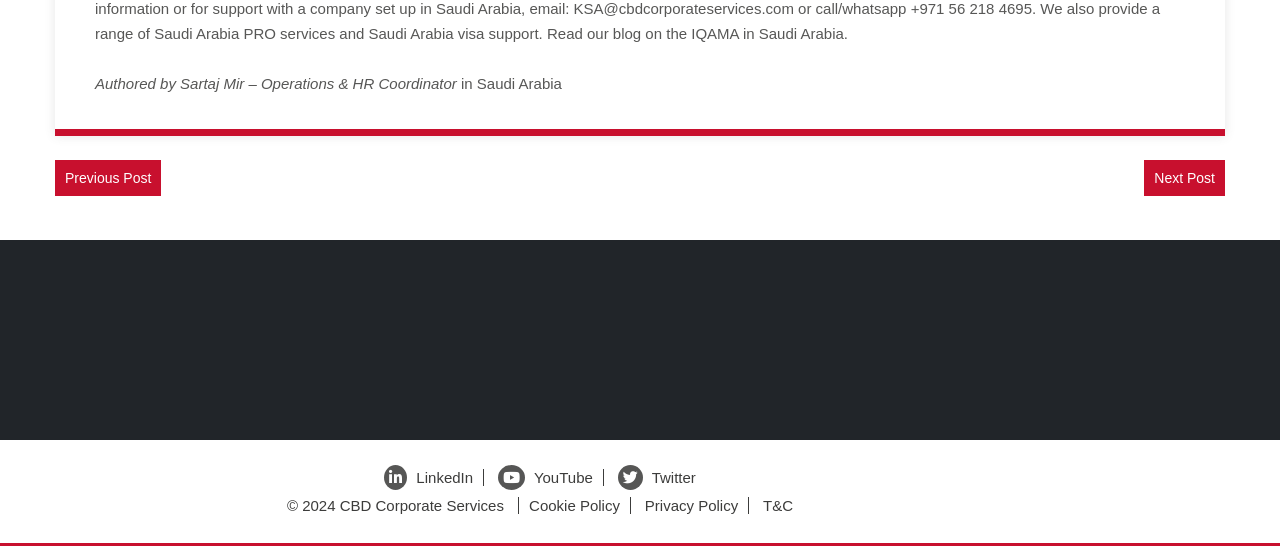What is the name of the company?
Using the visual information from the image, give a one-word or short-phrase answer.

CBD Corporate Services